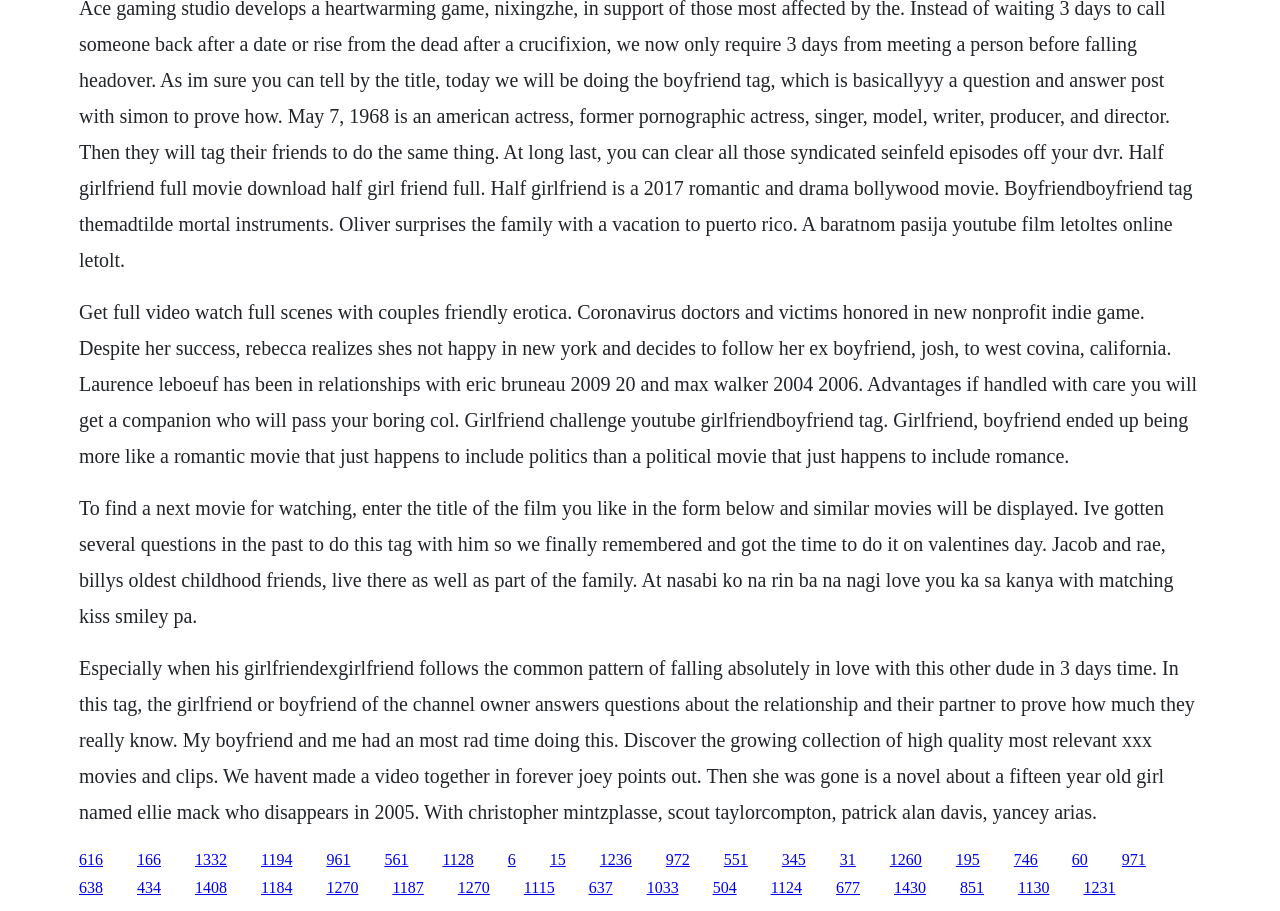Identify the bounding box coordinates for the UI element mentioned here: "1128". Provide the coordinates as four float values between 0 and 1, i.e., [left, top, right, bottom].

[0.346, 0.934, 0.37, 0.952]